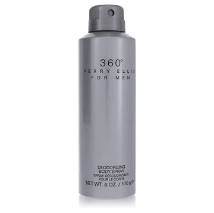Explain the image in a detailed and descriptive way.

This image showcases the Perry Ellis 360 Body Spray, designed specifically for men. The sleek, cylindrical canister is a modern metallic gray, featuring the brand name "PERRY ELLIS" prominently displayed on the front, along with the product name "360°" in stylish font. The label emphasizes its purpose as a "Deodorizing Body Spray" and indicates the volume at 6 oz (170 mL). This fragrance is a popular choice for daily use, evoking a sense of freshness and sophistication. The packaging reflects a contemporary aesthetic, appealing to those who appreciate a minimalist yet elegant design.